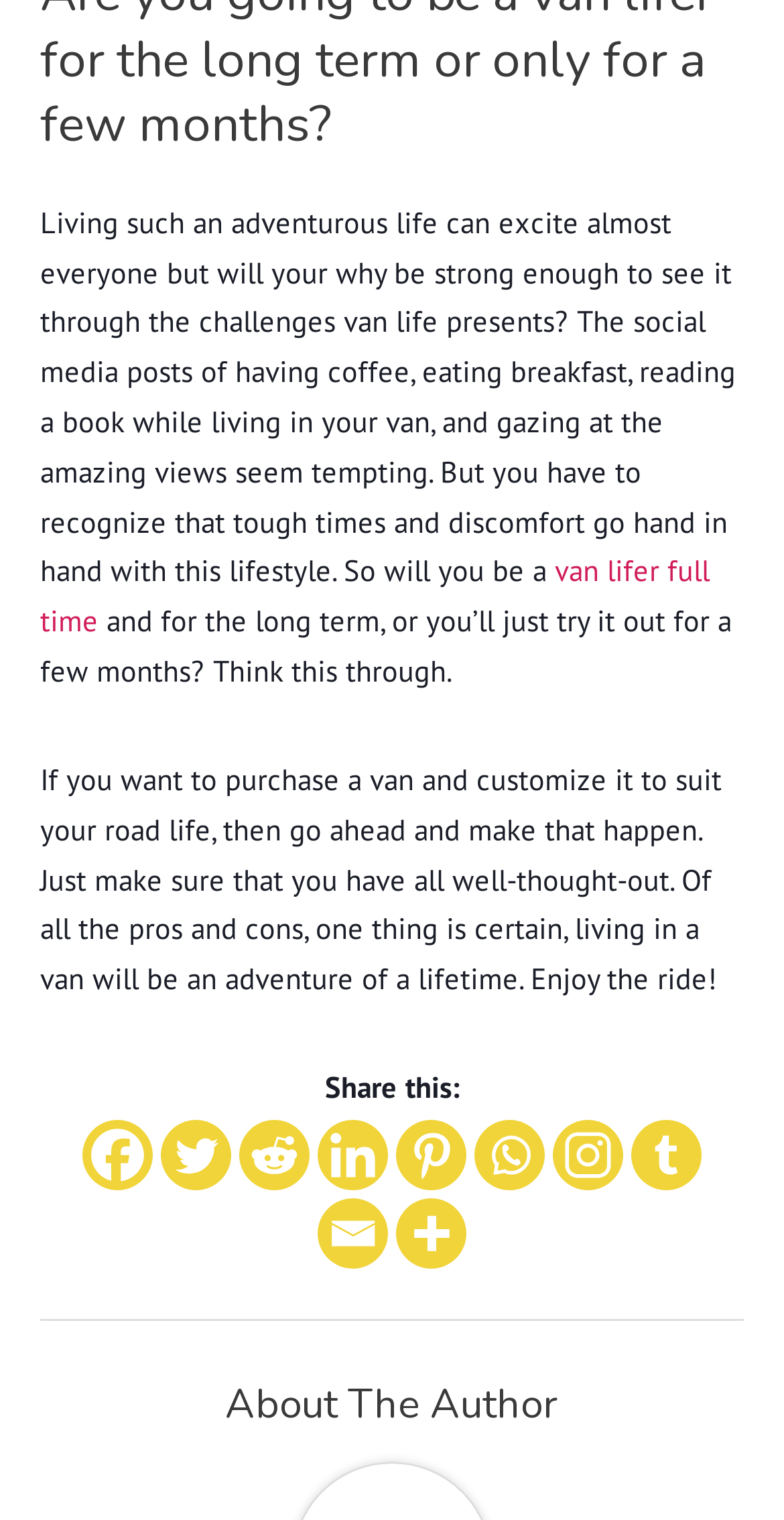What is the author's tone in the article? Refer to the image and provide a one-word or short phrase answer.

Encouraging